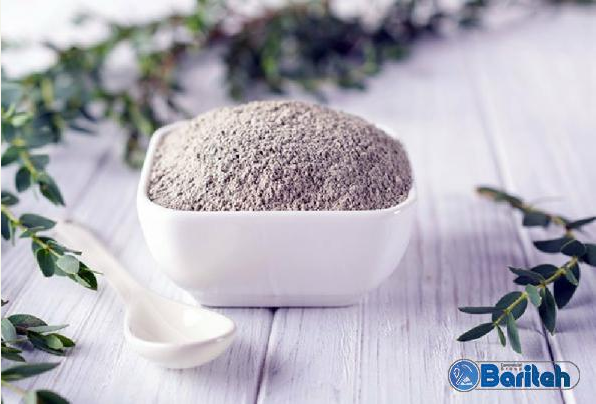Provide an in-depth description of all elements within the image.

The image showcases a bowl of bentonite clay, a natural substance known for its various health benefits. The fine, gray powder is carefully displayed in a white bowl, accompanied by a small spoon, indicative of its use as a health and beauty treatment. Surrounding the bowl are sprigs of greenery, adding a fresh and organic touch. Bentonite clay is reputed for its ability to aid in detoxification and skincare, often utilized for addressing issues like dry scalp, hair damage, and skin irritations. Its unique properties allow it to hydrate and cleanse, making it a popular choice in natural remedy practices.